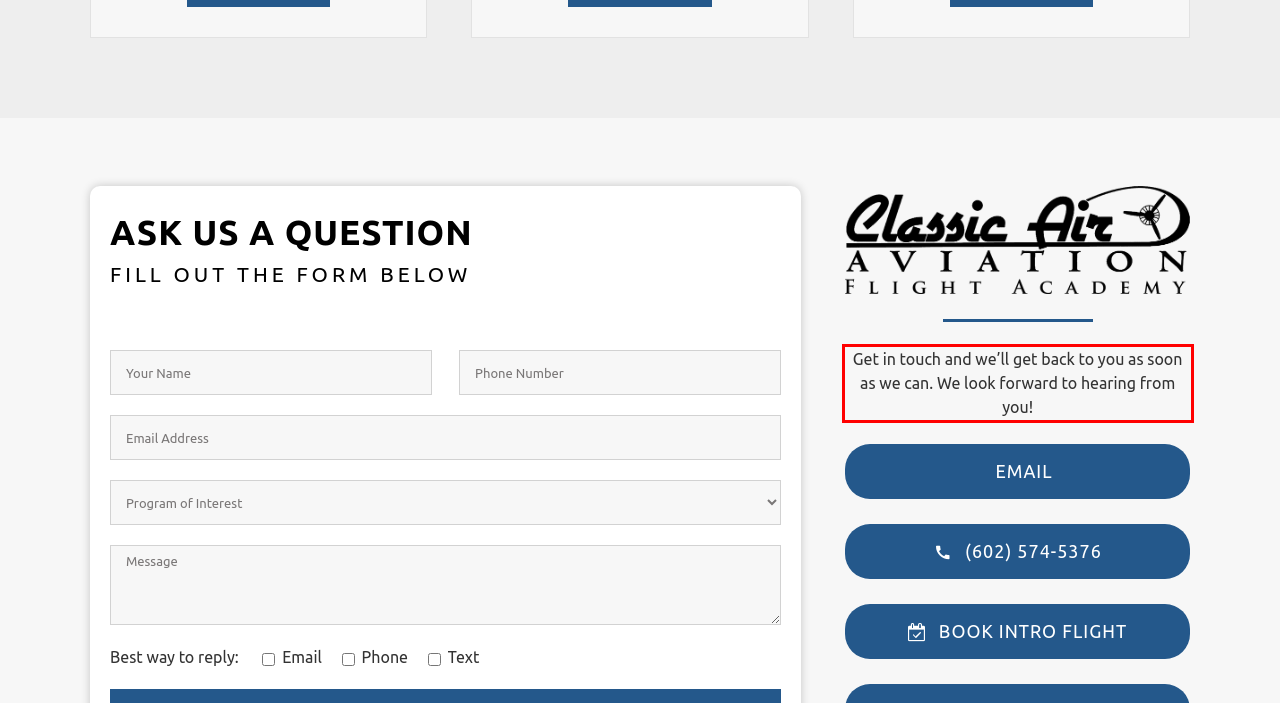You are provided with a screenshot of a webpage that includes a UI element enclosed in a red rectangle. Extract the text content inside this red rectangle.

Get in touch and we’ll get back to you as soon as we can. We look forward to hearing from you!